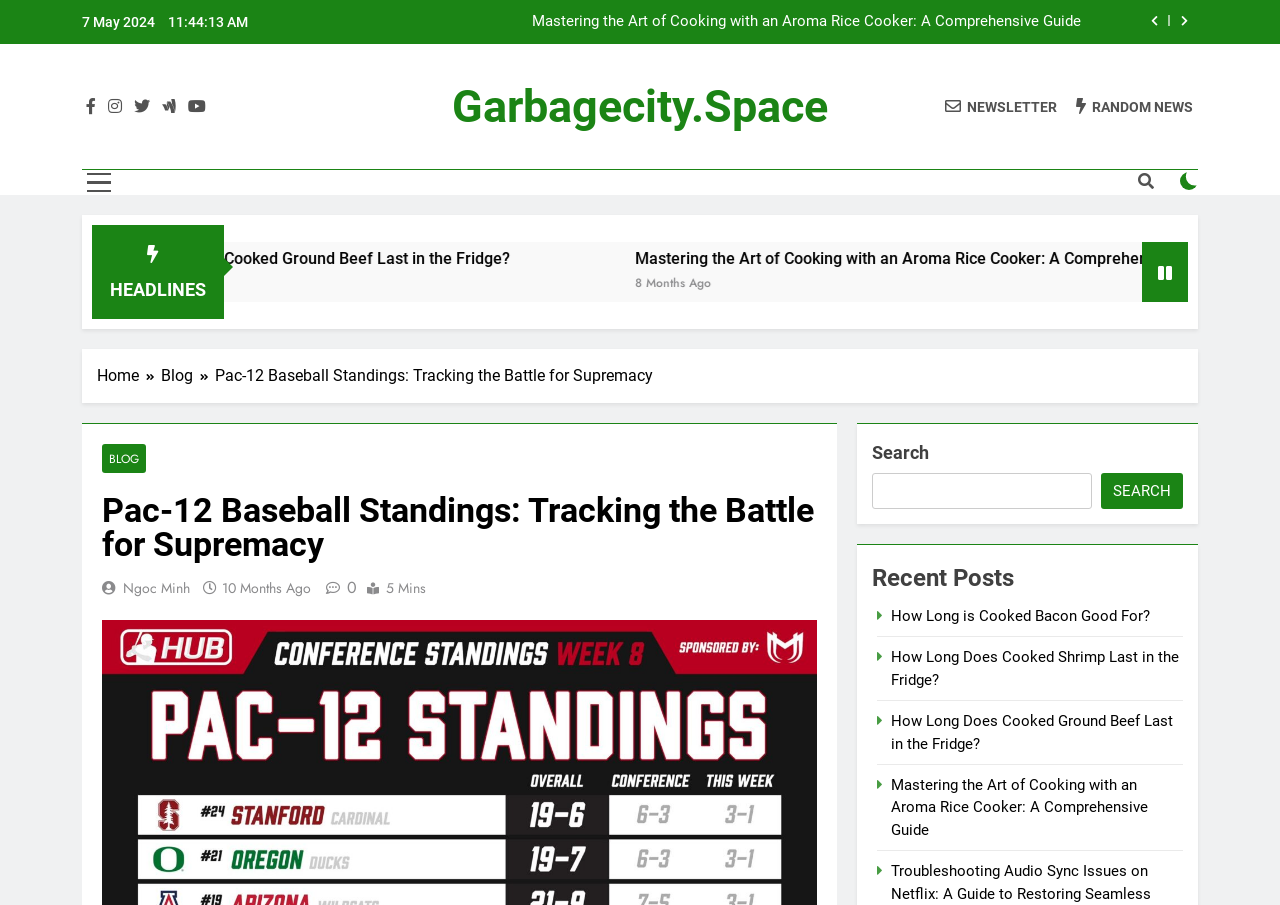Provide an in-depth caption for the contents of the webpage.

The webpage appears to be a blog or news website with a mix of articles, headlines, and navigation elements. At the top, there is a date "7 May 2024" and two buttons with icons. Below that, there is a link to an unrelated article "How Long is Cooked Bacon Good For?" and a hidden list item with a similar title.

On the left side, there are several social media links and a newsletter subscription link. Below that, there is a heading "HEADLINES" and a figure with an image and a link to an article "Mastering the Art of Cooking with an Aroma Rice Cooker: A Comprehensive Guide". This article is also listed as a recent post at the bottom of the page.

The main content area has a navigation breadcrumb trail with links to "Home", "Blog", and the current page "Pac-12 Baseball Standings: Tracking the Battle for Supremacy". The title of the page is also displayed prominently, along with the author's name "Ngoc Minh" and the publication date "10 Months Ago". There is also a reading time indicator "5 Mins" and a share button.

On the right side, there is a search bar with a search button. Below that, there is a heading "Recent Posts" with links to several articles, including "How Long is Cooked Bacon Good For?", "How Long Does Cooked Shrimp Last in the Fridge?", and "How Long Does Cooked Ground Beef Last in the Fridge?".

There are a total of 7 buttons, 23 links, 5 images, 2 checkboxes, 1 search box, and 1 navigation element on the page. The layout is cluttered, with many elements competing for attention.